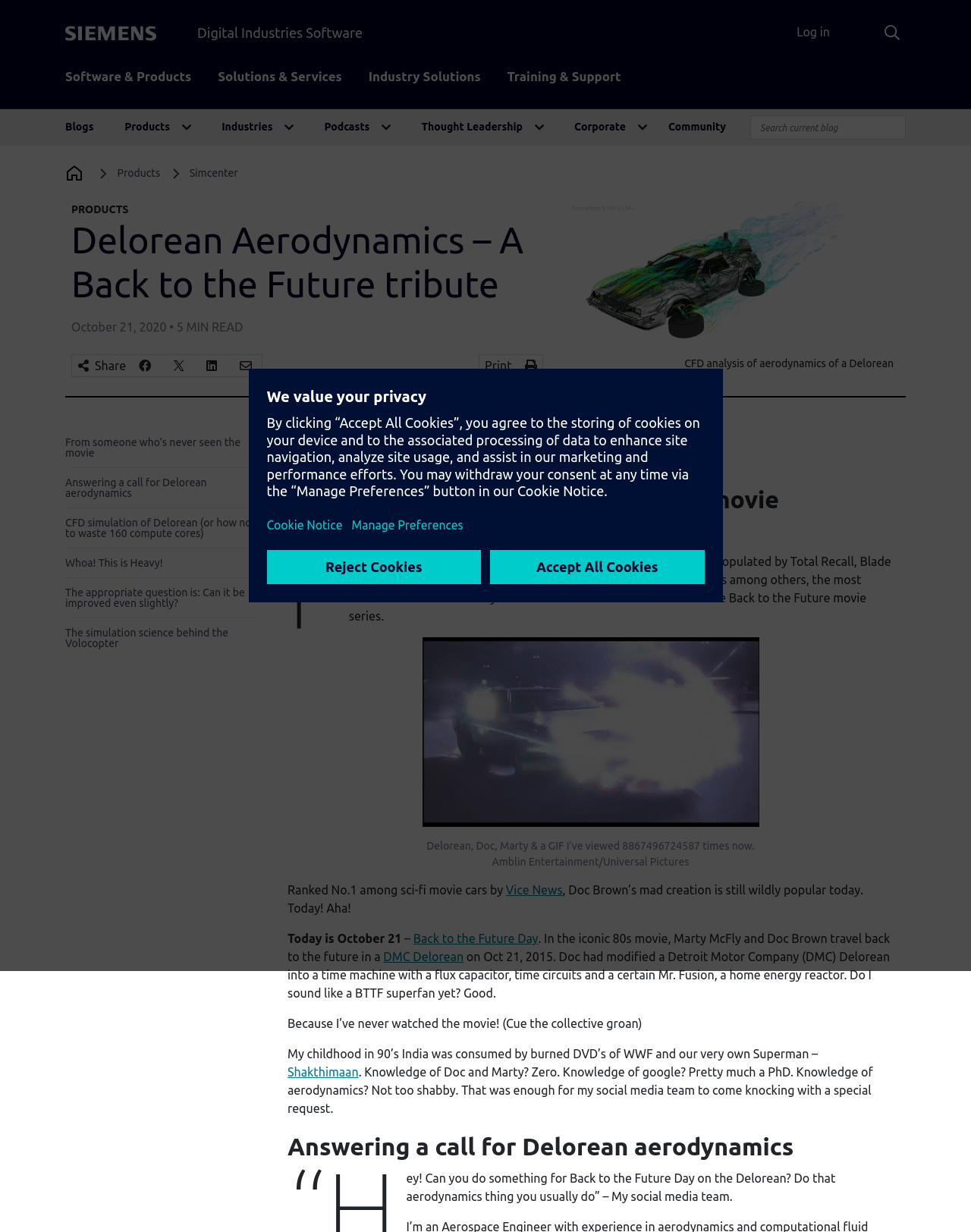Please give the bounding box coordinates of the area that should be clicked to fulfill the following instruction: "Go to Products". The coordinates should be in the format of four float numbers from 0 to 1, i.e., [left, top, right, bottom].

[0.121, 0.134, 0.165, 0.148]